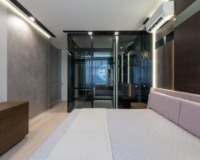Describe all the elements in the image extensively.

This image features a modern bedroom with a sleek design, showcasing a blend of functionality and style. The room is characterized by a soft color palette, including muted tones of gray and pastel pink, which create a calming atmosphere. 

On the left, there is a wooden bedside table that complements the overall aesthetic, while the headboard of the bed is upholstered in a light fabric, adding a touch of comfort. The bed itself has an unmade appearance, with a simple bedding arrangement that retains a minimalist vibe. 

Notably, a glass partition can be seen in the background, separating the sleeping area from a separate space that might serve as a study or rest area. This clear division enhances the sense of openness within the room, allowing natural light to flow through the space.

The walls are sleek and feature modern lighting fixtures, emphasizing a stylish and contemporary feel. This bedroom design not only prioritizes aesthetics but also promotes a sense of tranquility and organization, perfect for relaxation or productivity.